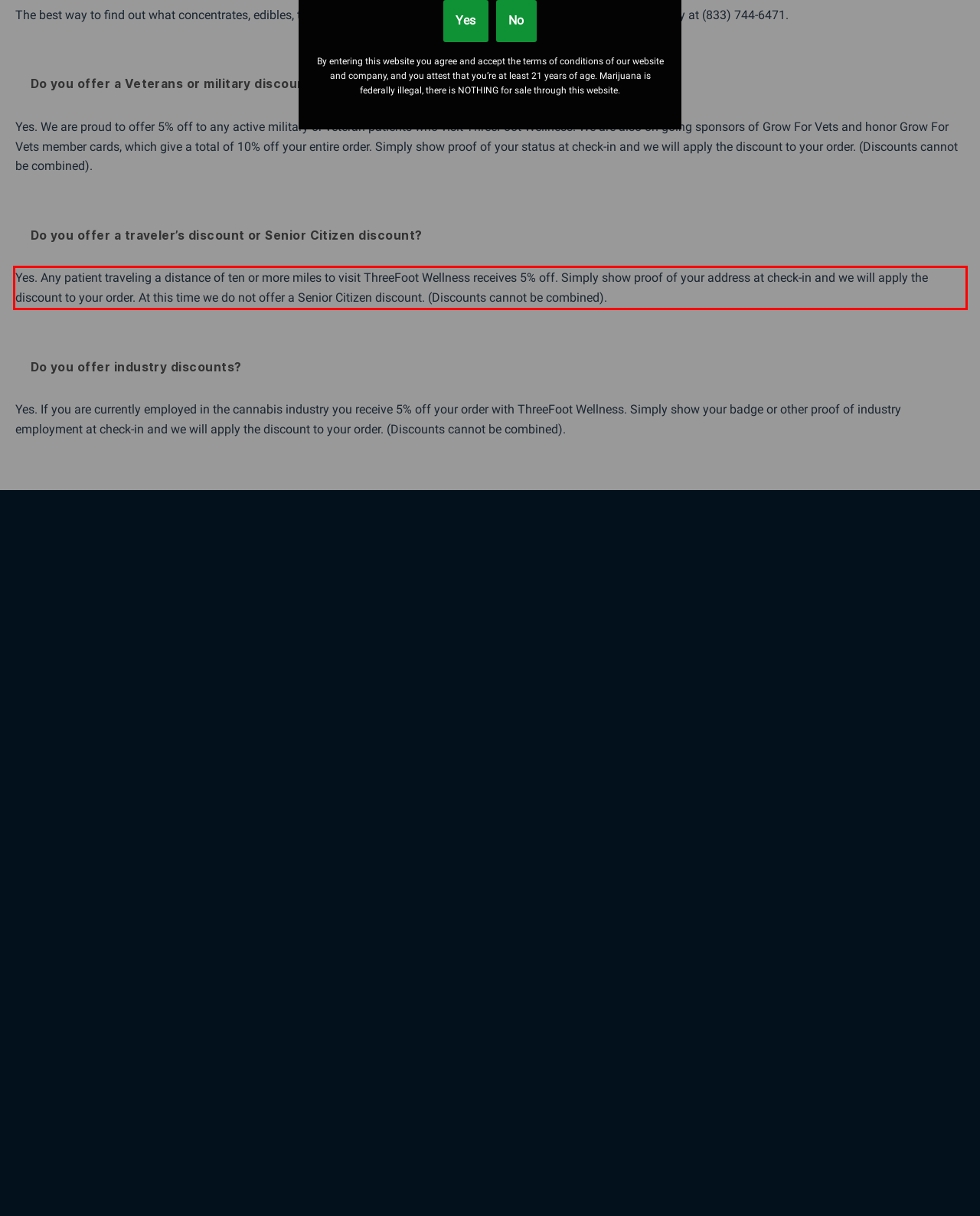You are provided with a webpage screenshot that includes a red rectangle bounding box. Extract the text content from within the bounding box using OCR.

Yes. Any patient traveling a distance of ten or more miles to visit ThreeFoot Wellness receives 5% off. Simply show proof of your address at check-in and we will apply the discount to your order. At this time we do not offer a Senior Citizen discount. (Discounts cannot be combined).